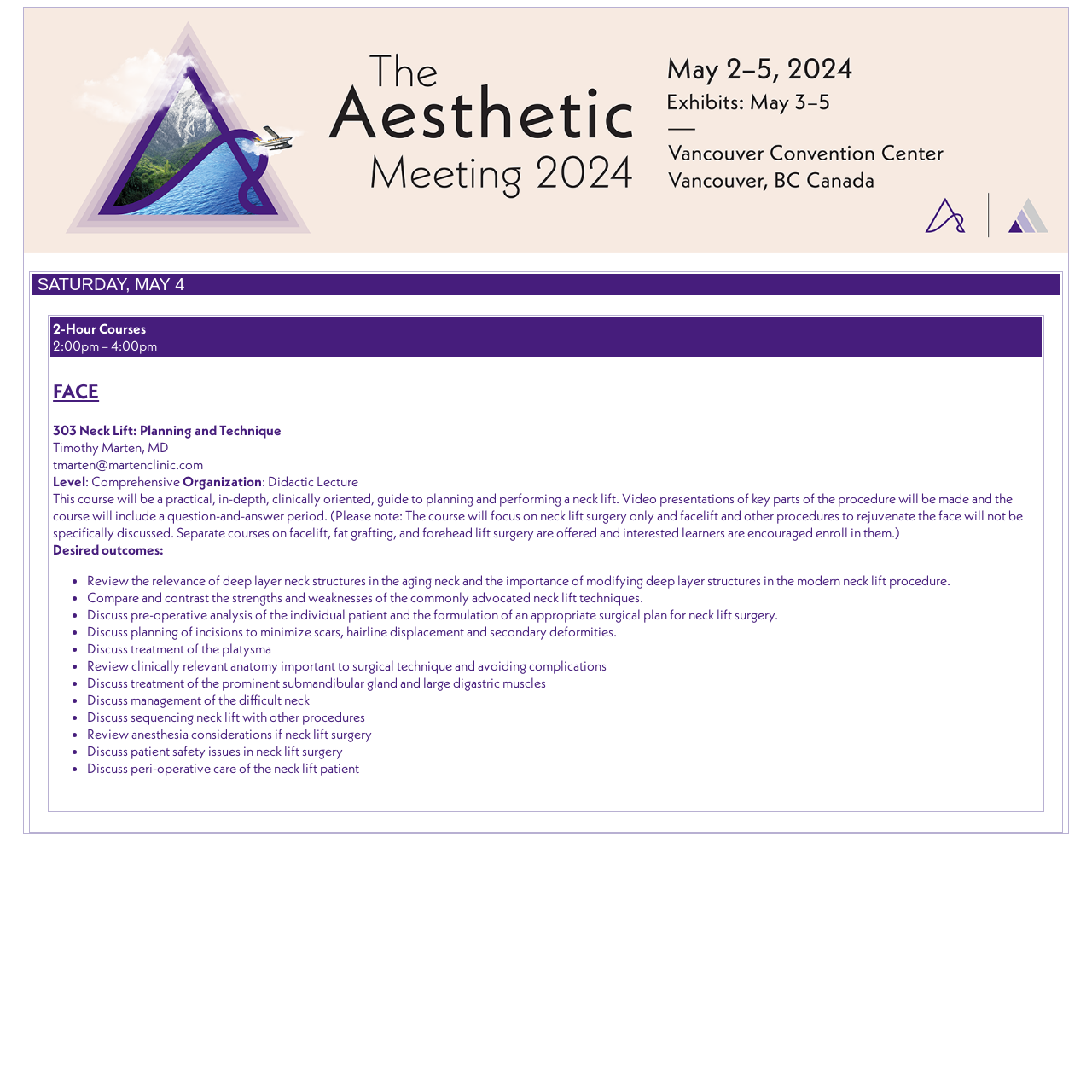What is the title of the course described in the table?
Answer the question with a detailed explanation, including all necessary information.

The title of the course can be found in the table, which is FACE 303 Neck Lift: Planning and Technique. This course is described in detail, including its objectives, course content, and instructor information.